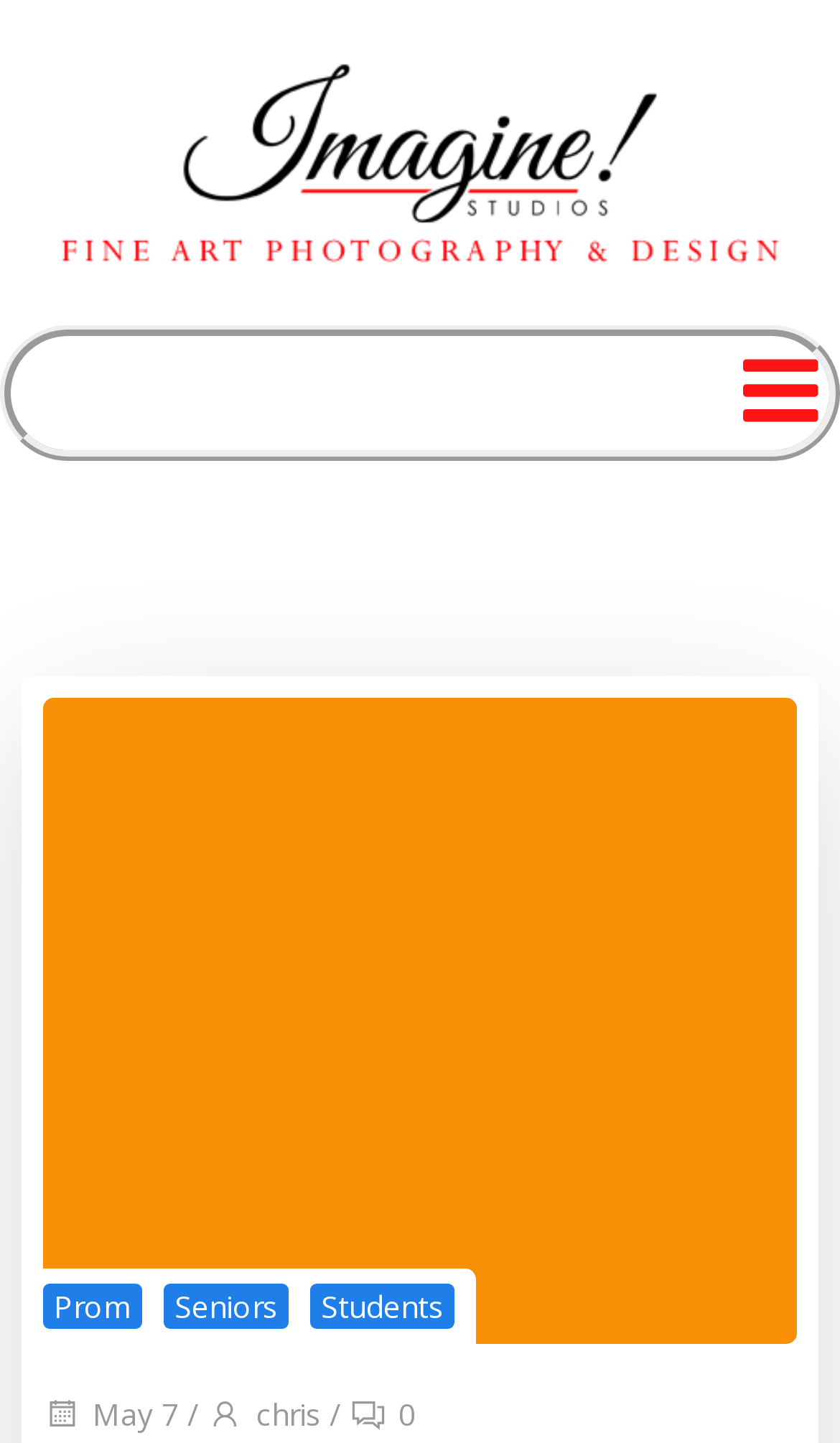Find the bounding box coordinates for the HTML element described as: "Students". The coordinates should consist of four float values between 0 and 1, i.e., [left, top, right, bottom].

[0.369, 0.889, 0.541, 0.92]